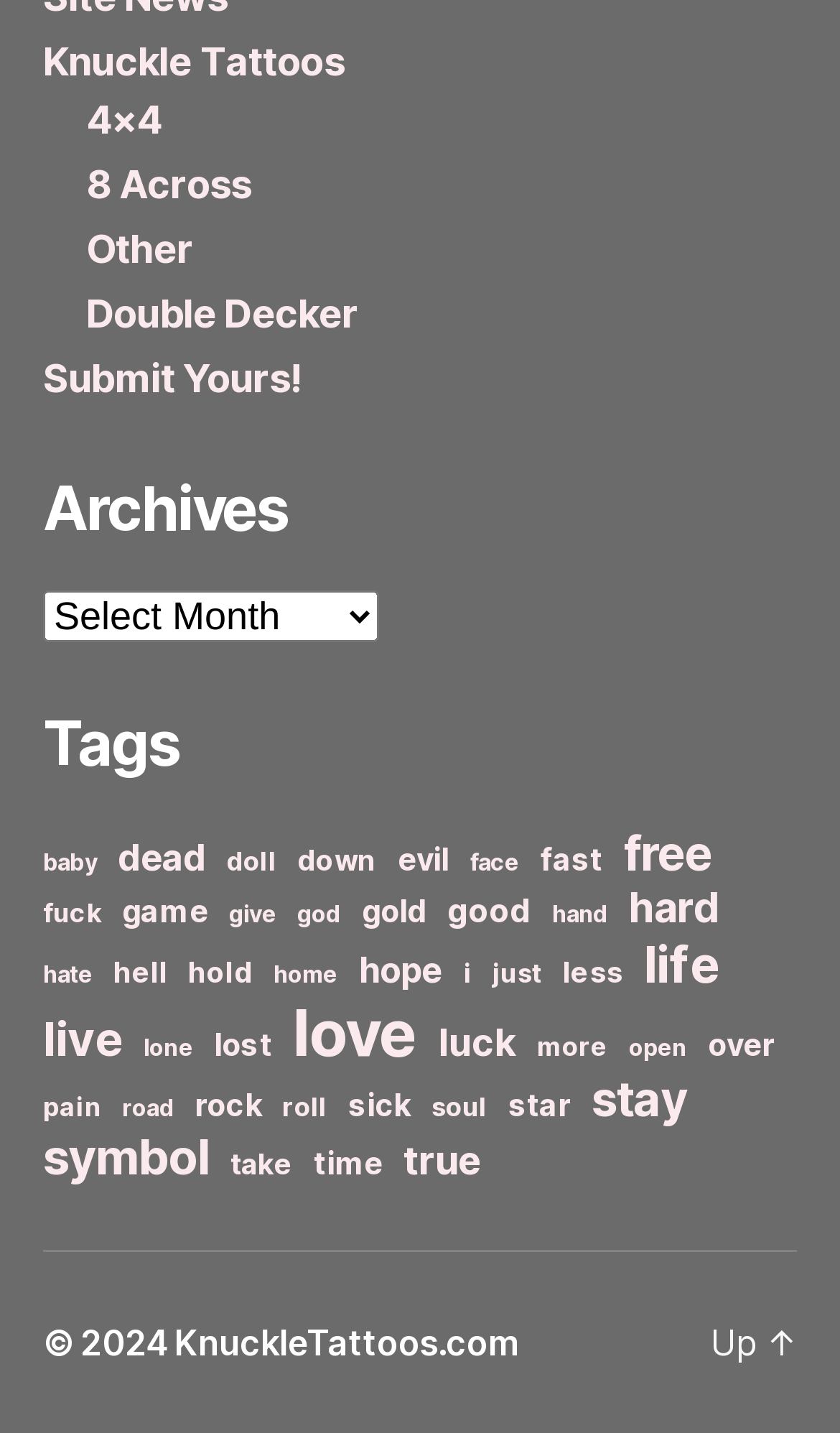Specify the bounding box coordinates of the area that needs to be clicked to achieve the following instruction: "Click on the 'Knuckle Tattoos' link".

[0.051, 0.027, 0.41, 0.059]